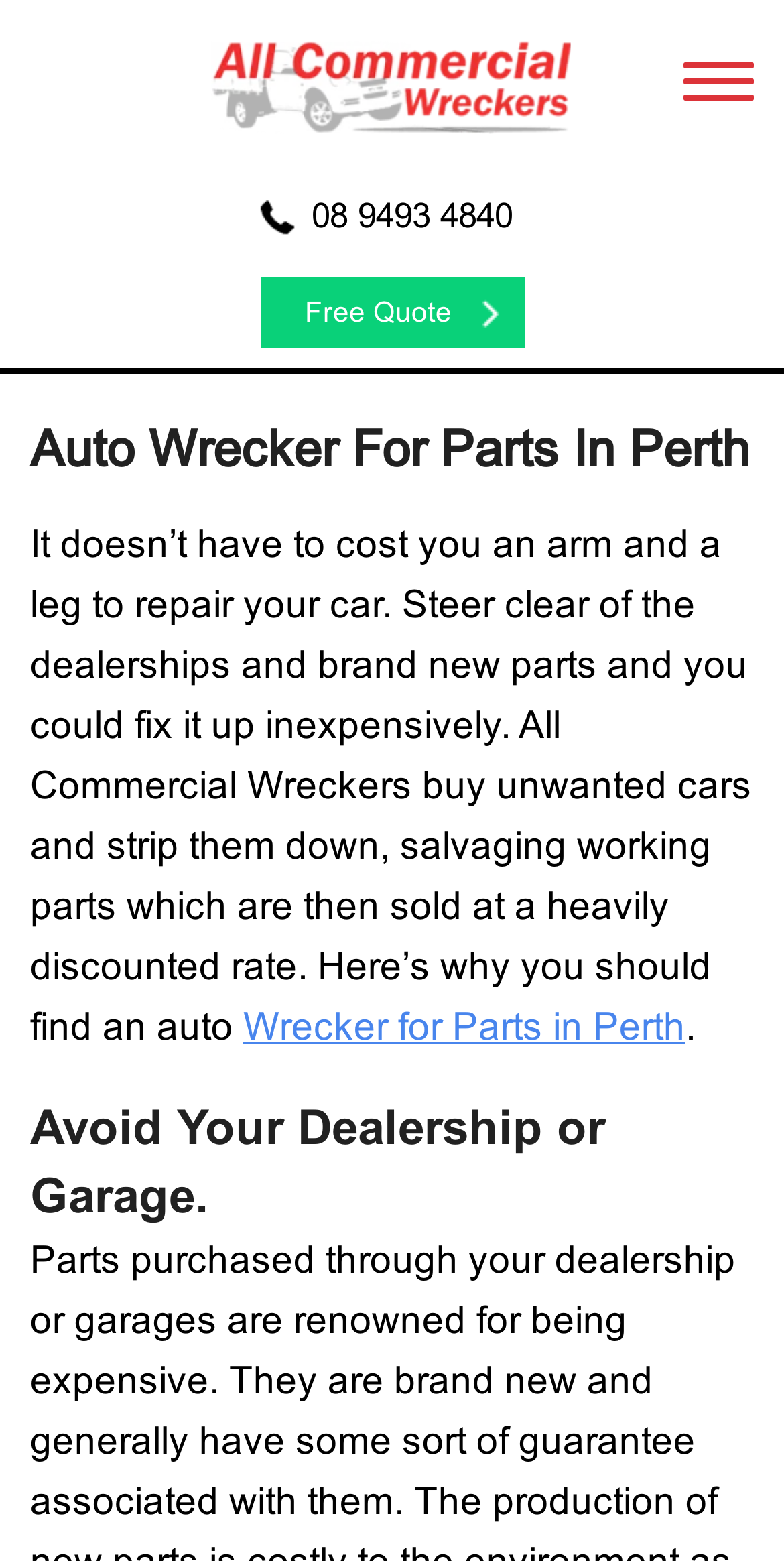What is the phone number to contact?
Using the image as a reference, answer with just one word or a short phrase.

08 9493 4840